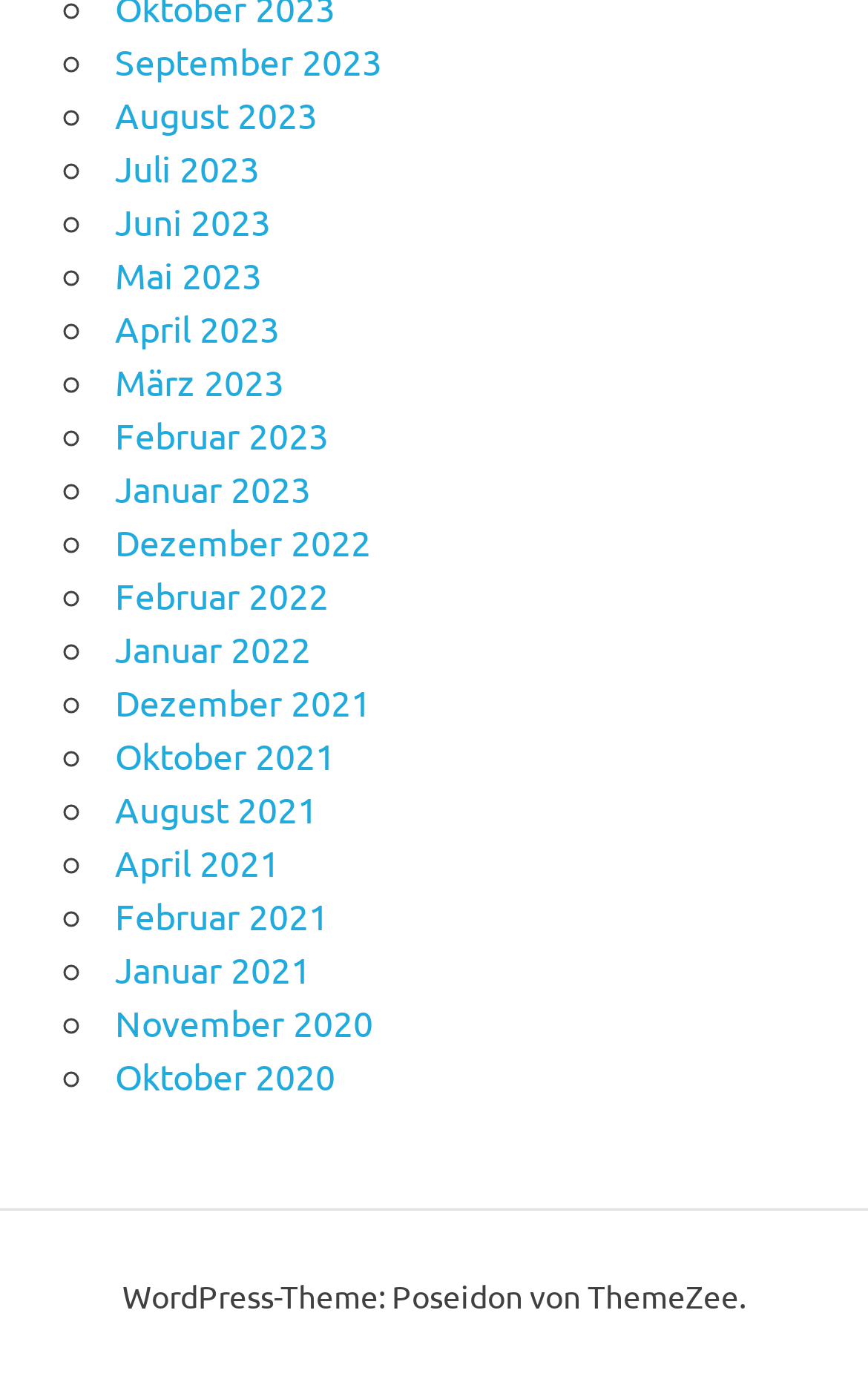Show the bounding box coordinates for the element that needs to be clicked to execute the following instruction: "Click August 2023". Provide the coordinates in the form of four float numbers between 0 and 1, i.e., [left, top, right, bottom].

[0.133, 0.067, 0.366, 0.099]